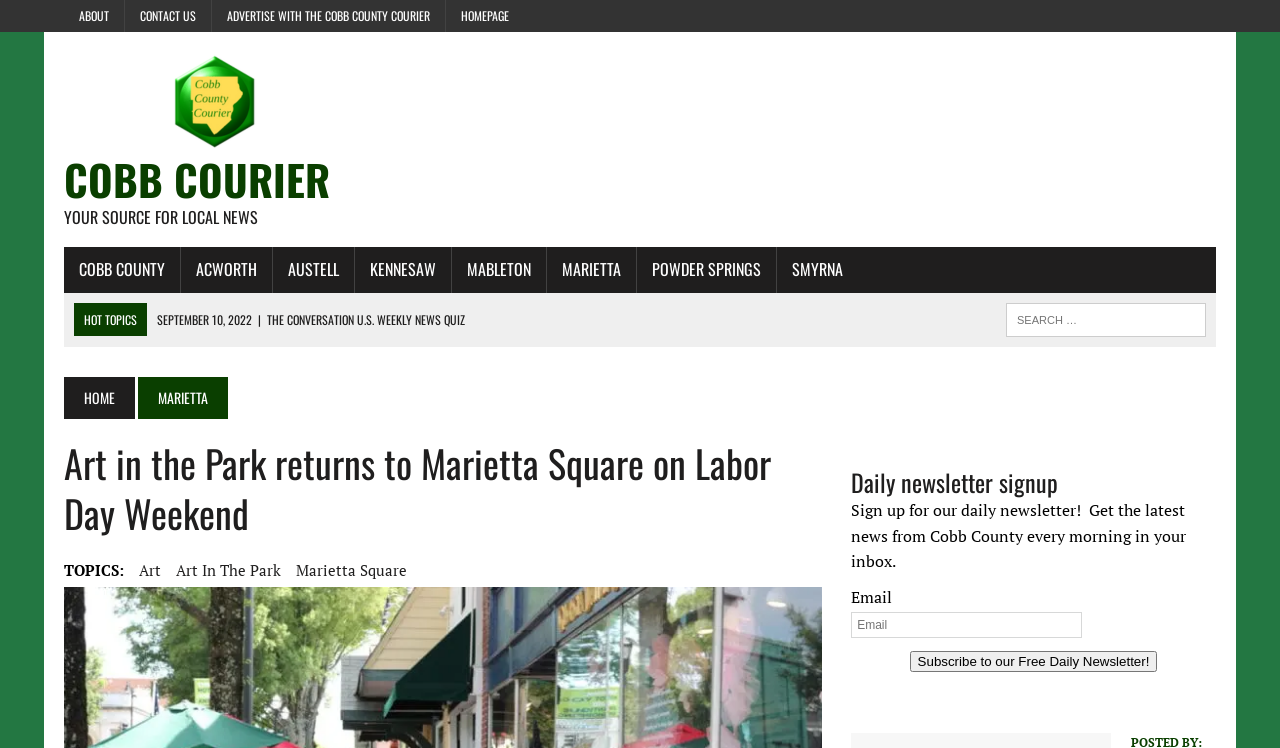Respond to the question below with a single word or phrase: How many links are available in the top navigation bar?

4